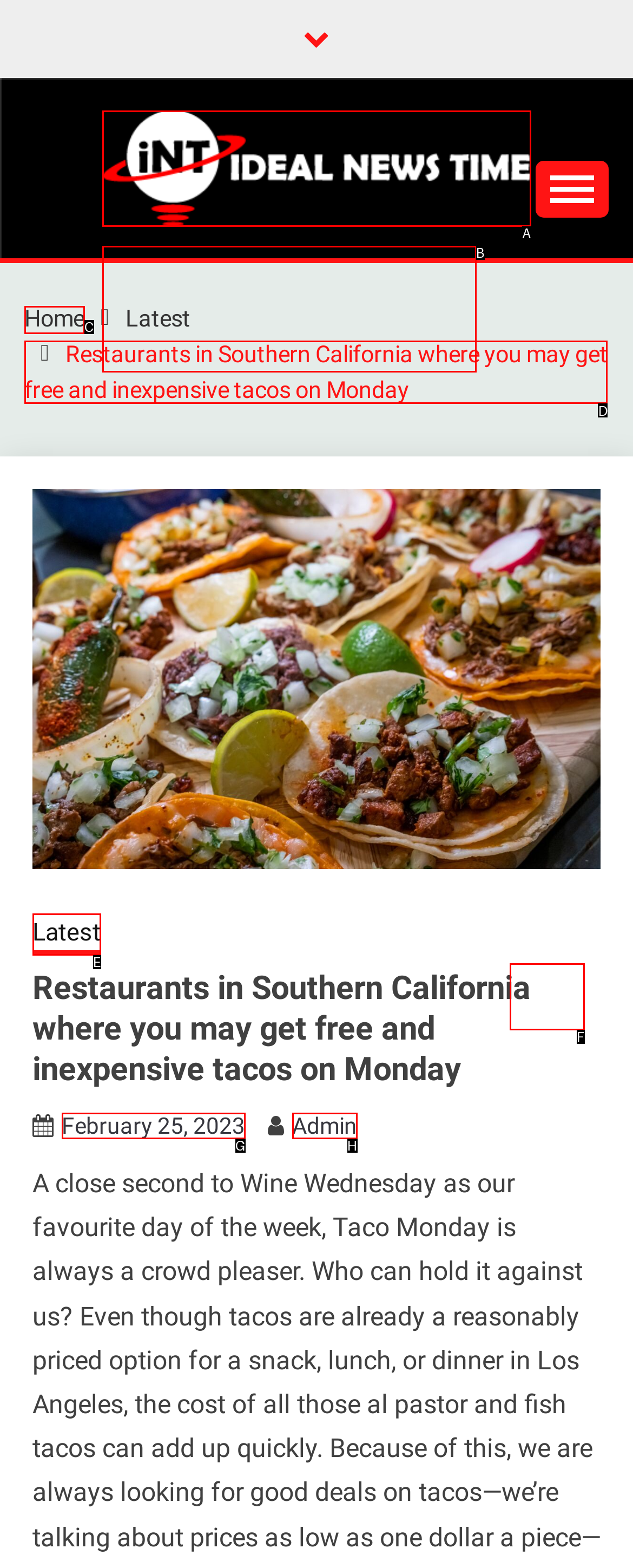Find the HTML element that corresponds to the description: parent_node: Skip to content. Indicate your selection by the letter of the appropriate option.

F